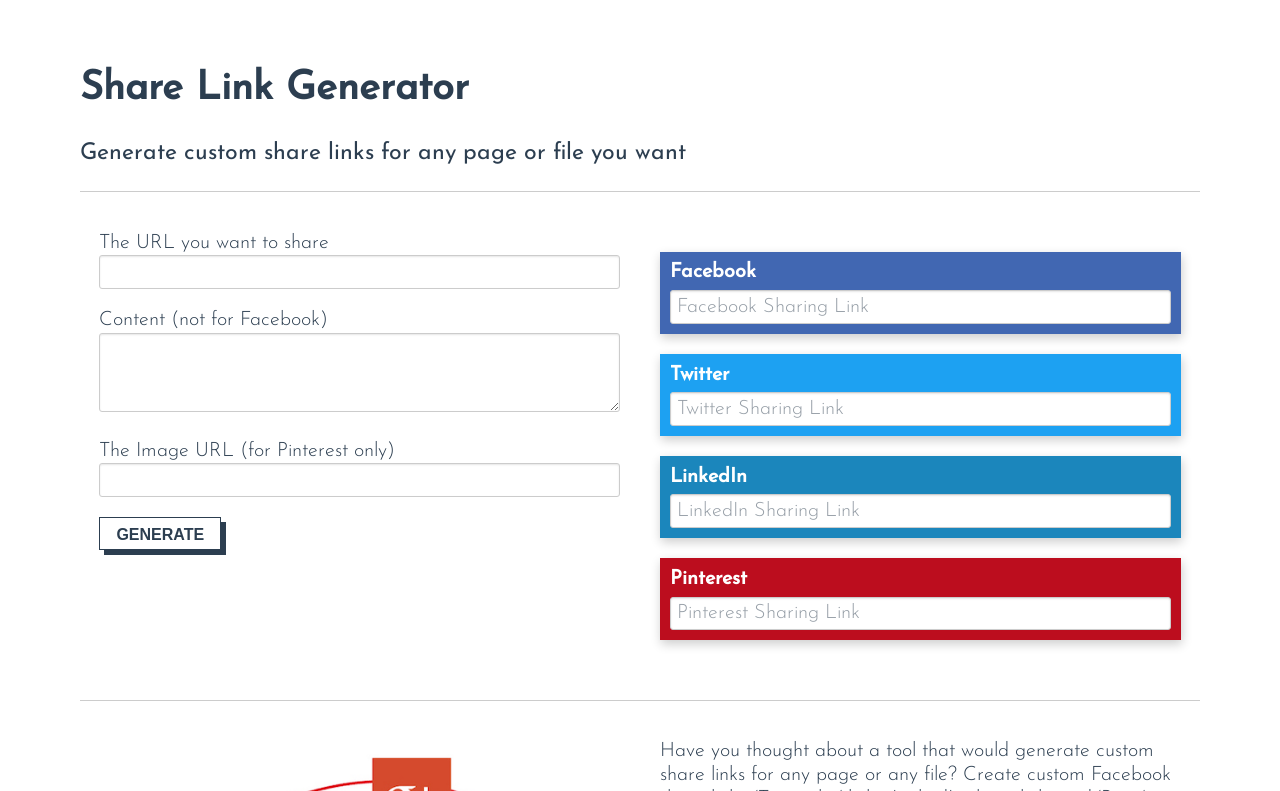Identify and extract the main heading from the webpage.

Share Link Generator